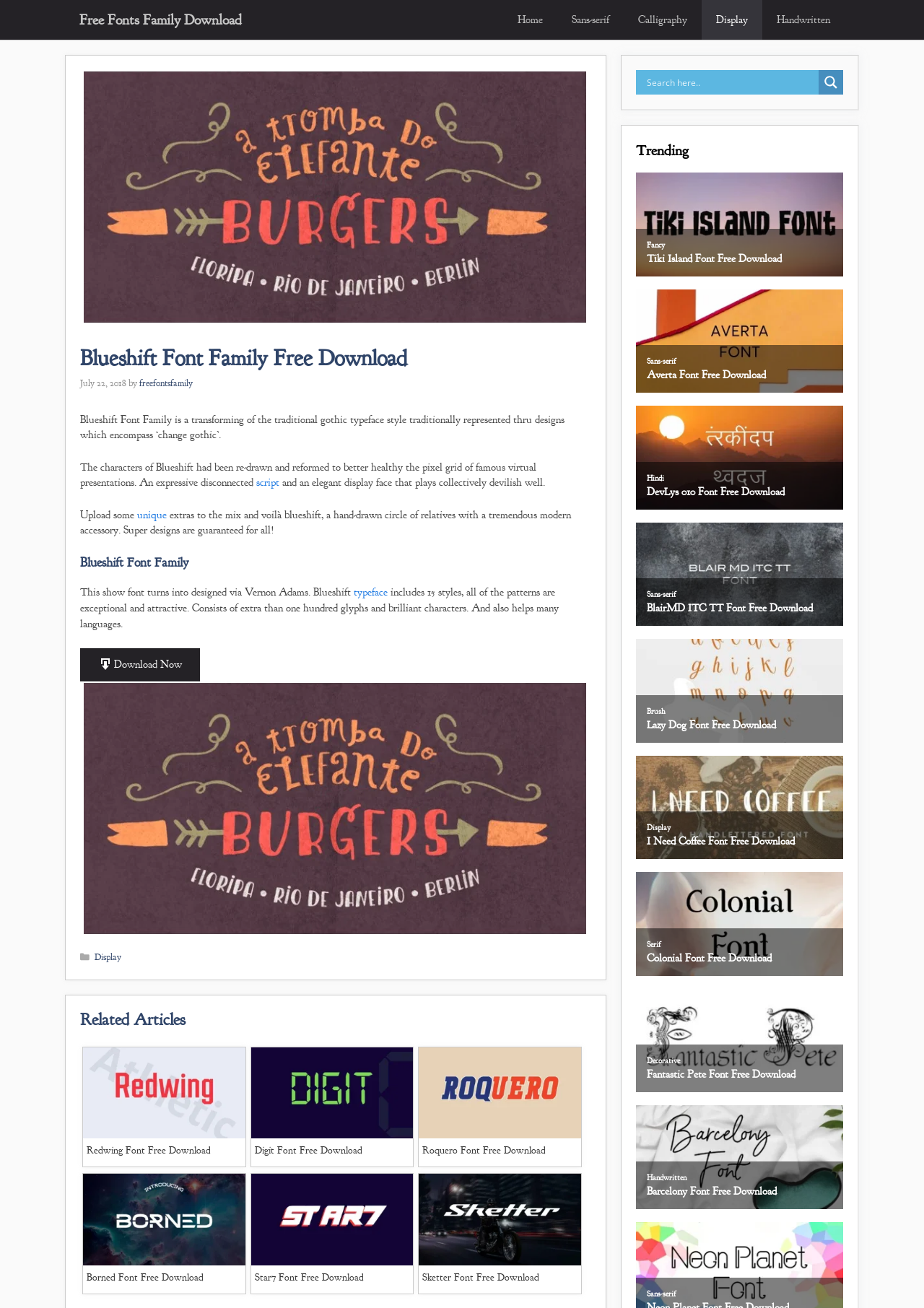Please find the bounding box coordinates of the clickable region needed to complete the following instruction: "Explore Sans-serif fonts". The bounding box coordinates must consist of four float numbers between 0 and 1, i.e., [left, top, right, bottom].

[0.603, 0.0, 0.675, 0.03]